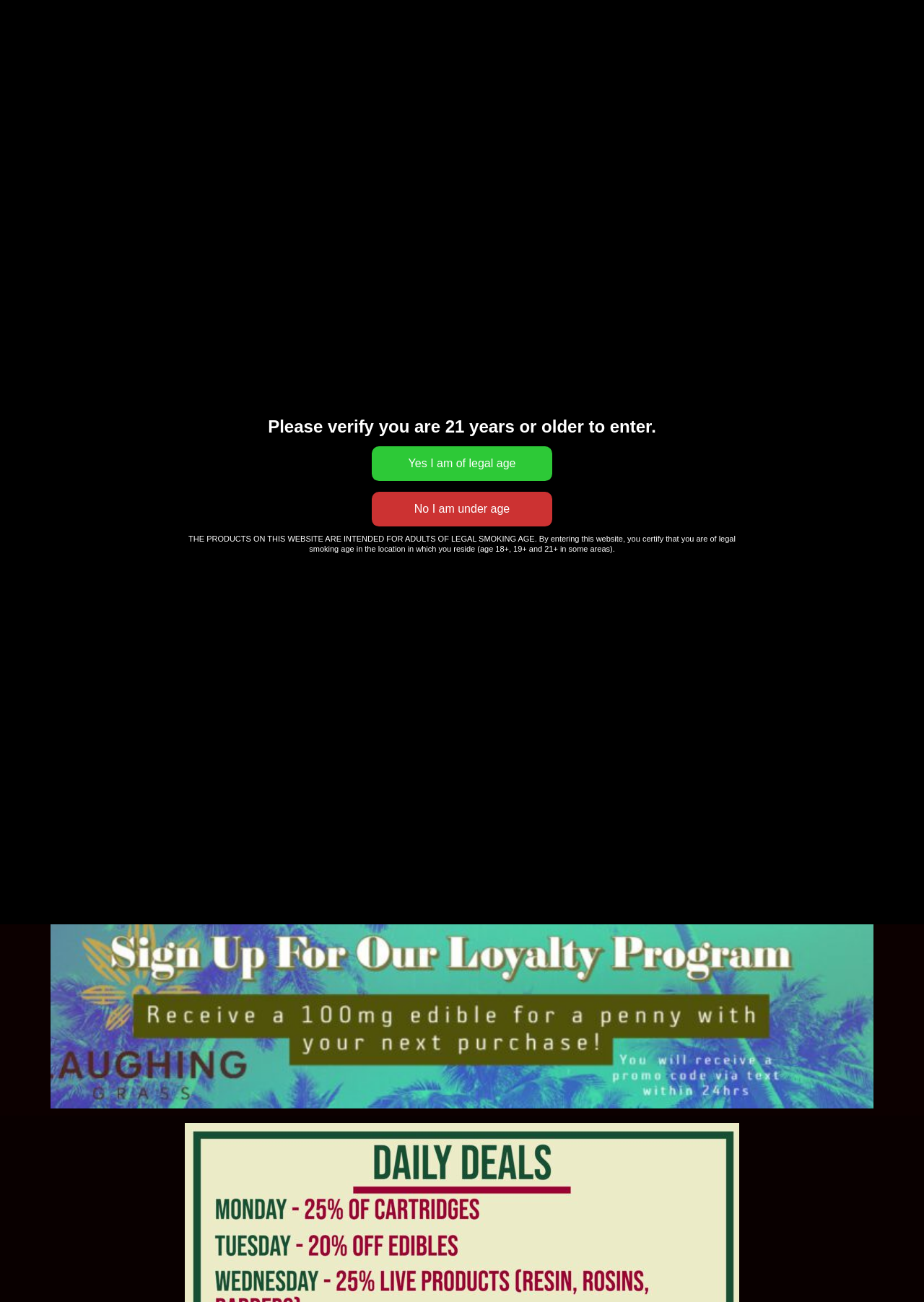Indicate the bounding box coordinates of the element that must be clicked to execute the instruction: "View the Daily Deals". The coordinates should be given as four float numbers between 0 and 1, i.e., [left, top, right, bottom].

[0.055, 0.686, 0.945, 0.851]